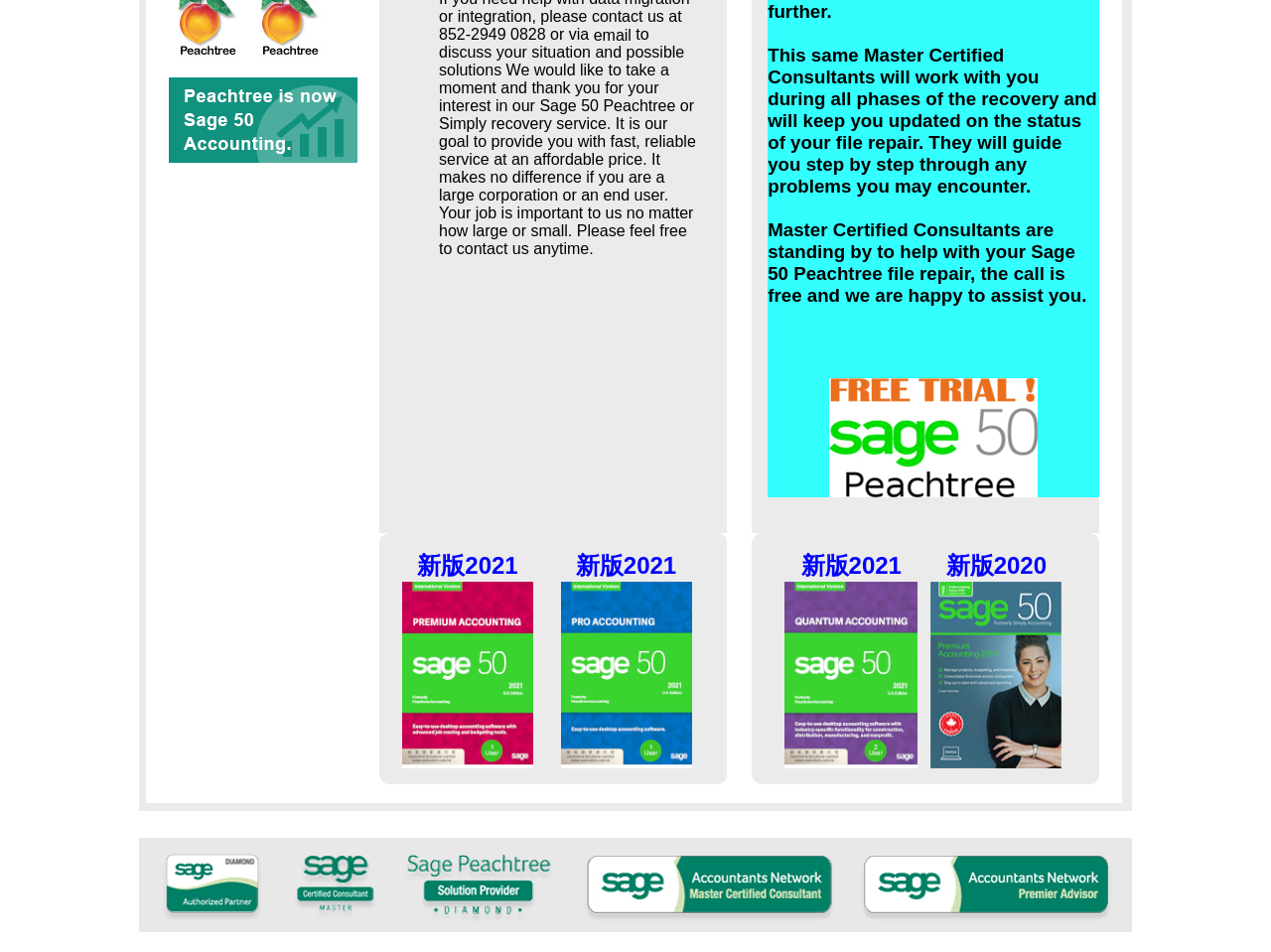Can you find the bounding box coordinates for the UI element given this description: "Contact Sage 50"? Provide the coordinates as four float numbers between 0 and 1: [left, top, right, bottom].

[0.155, 0.031, 0.24, 0.048]